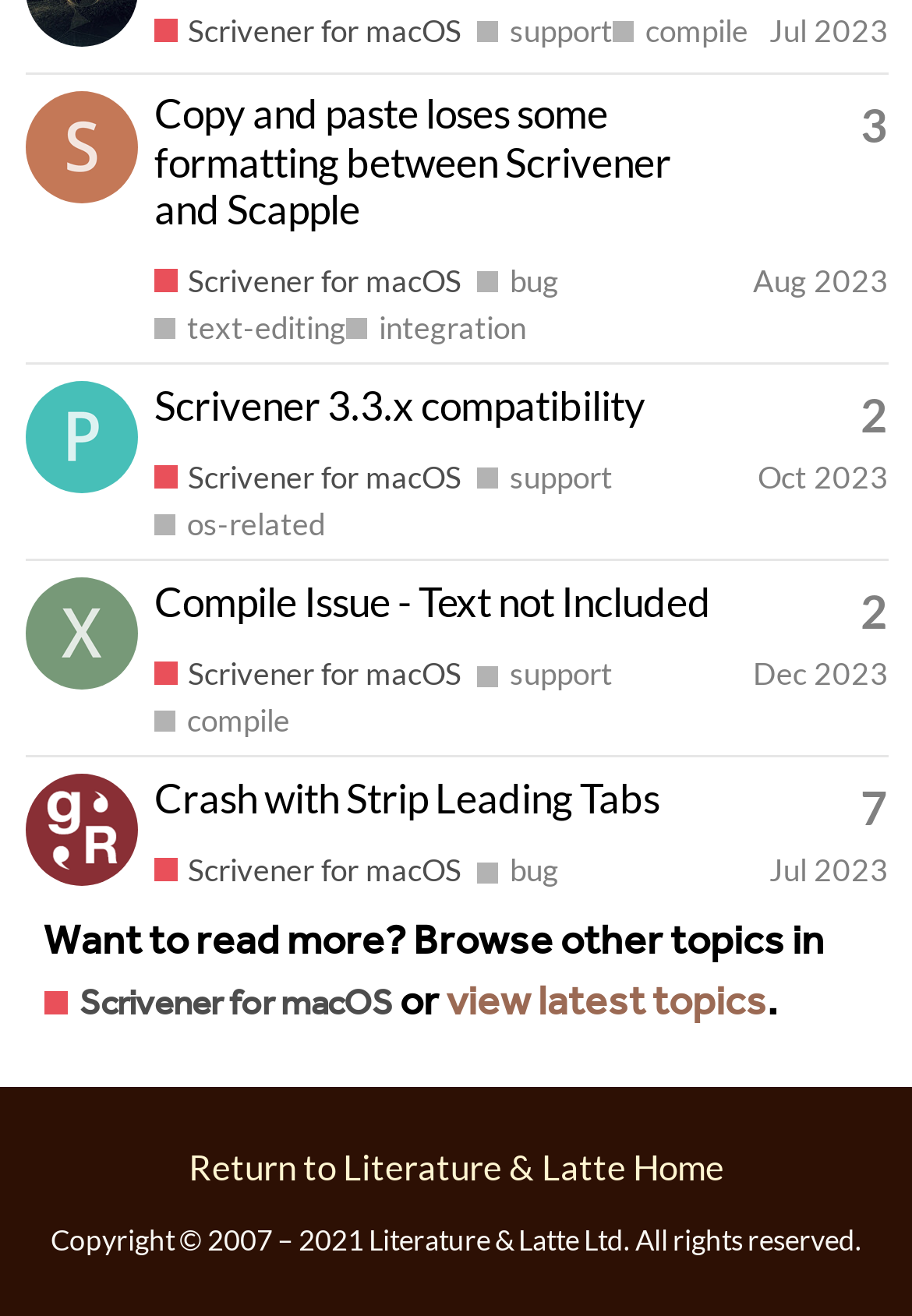Can you specify the bounding box coordinates for the region that should be clicked to fulfill this instruction: "Browse other topics in Scrivener for macOS".

[0.048, 0.745, 0.43, 0.786]